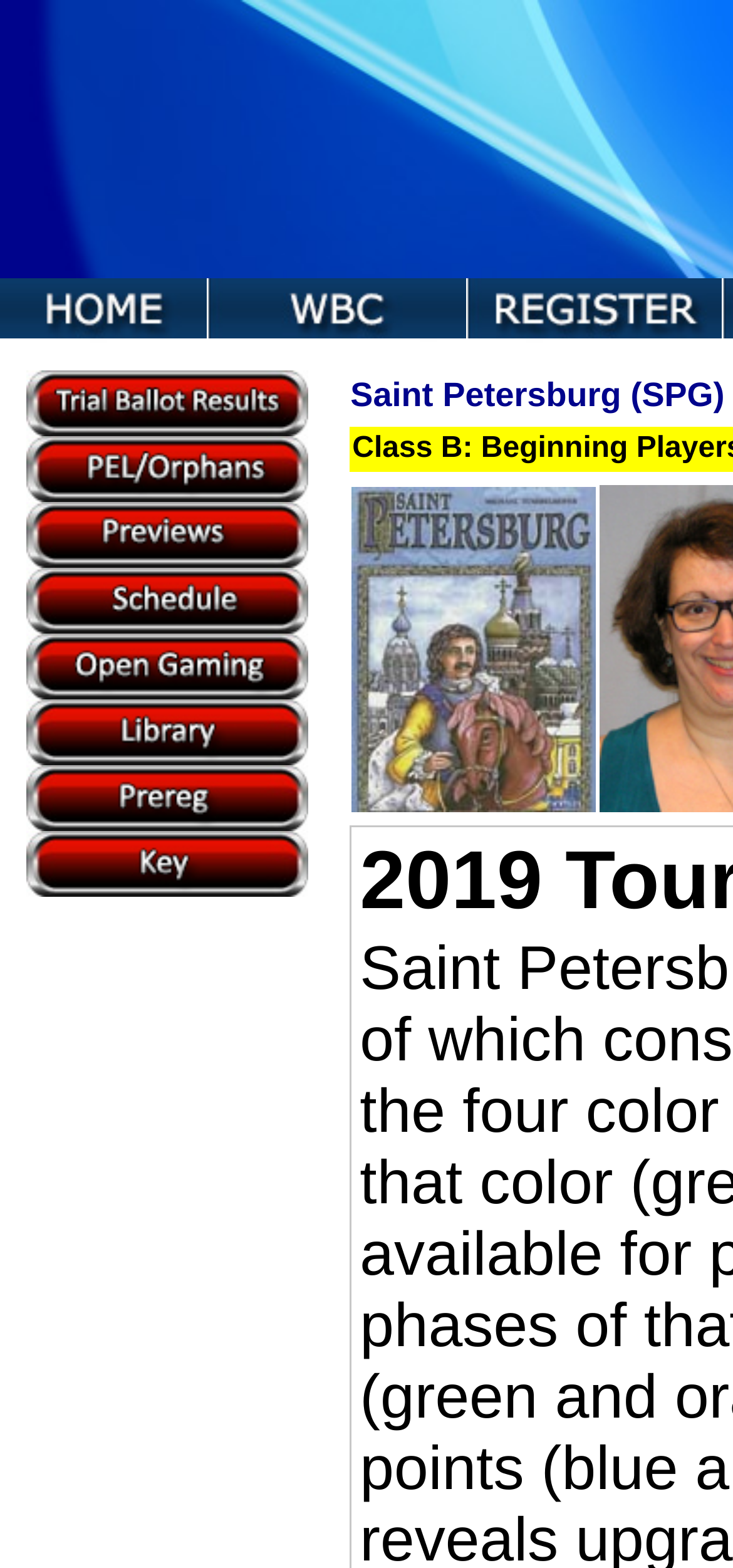Determine the bounding box coordinates of the clickable element necessary to fulfill the instruction: "Open all panels". Provide the coordinates as four float numbers within the 0 to 1 range, i.e., [left, top, right, bottom].

None